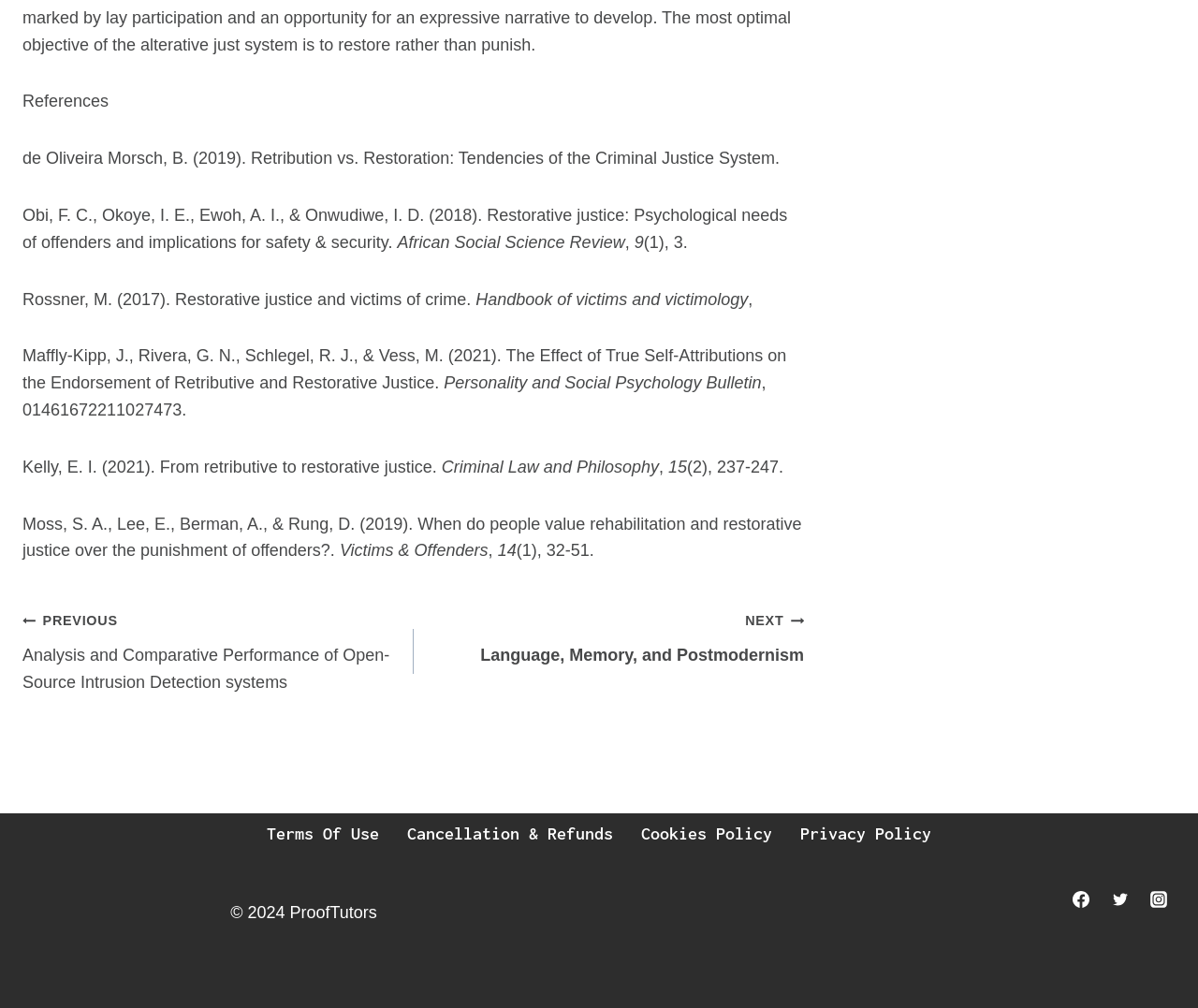Can you identify the bounding box coordinates of the clickable region needed to carry out this instruction: 'Click on the 'PREVIOUS Analysis and Comparative Performance of Open-Source Intrusion Detection systems' link'? The coordinates should be four float numbers within the range of 0 to 1, stated as [left, top, right, bottom].

[0.019, 0.602, 0.345, 0.69]